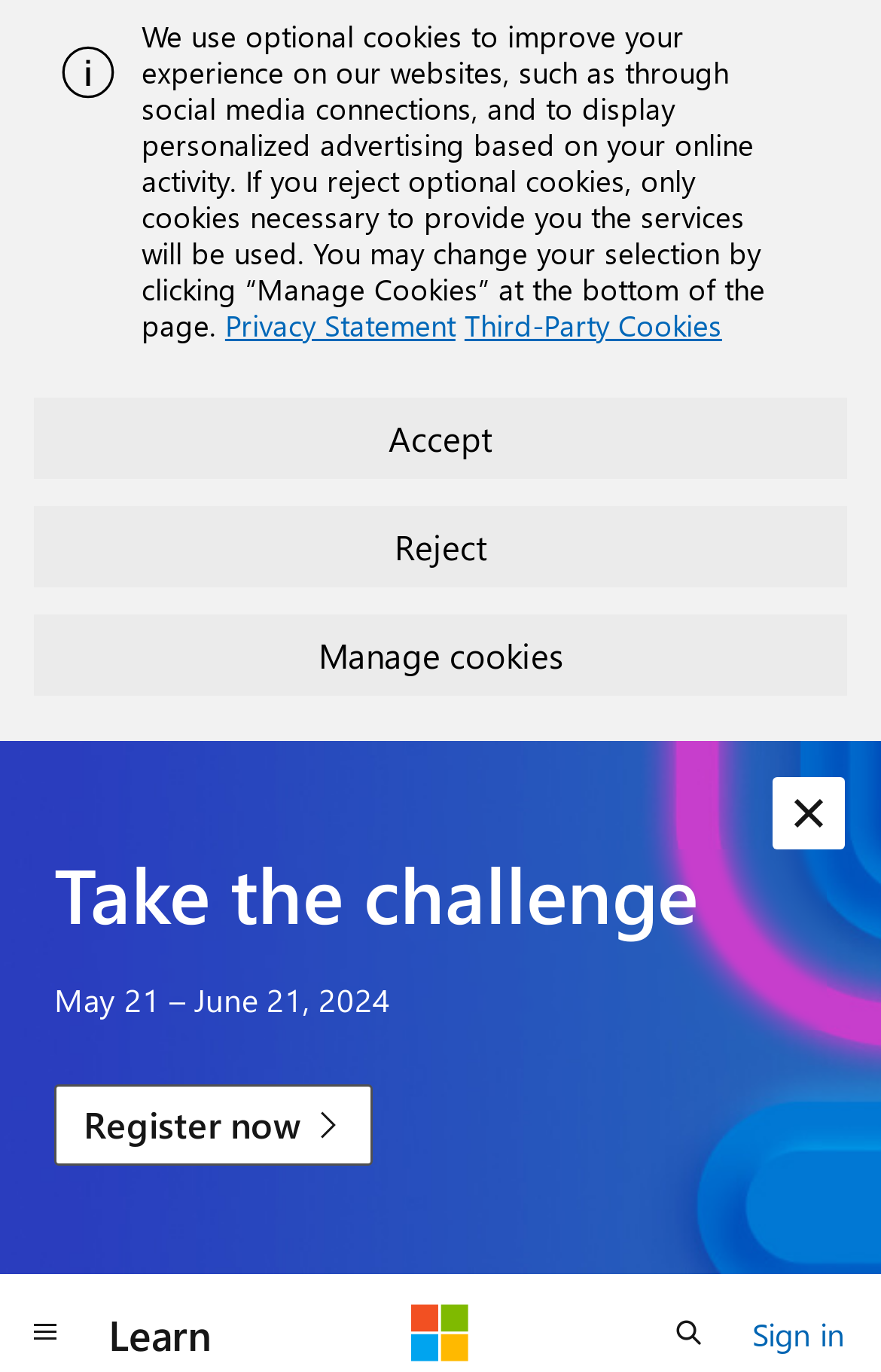Locate the bounding box of the UI element based on this description: "Dismiss alert". Provide four float numbers between 0 and 1 as [left, top, right, bottom].

[0.877, 0.566, 0.959, 0.619]